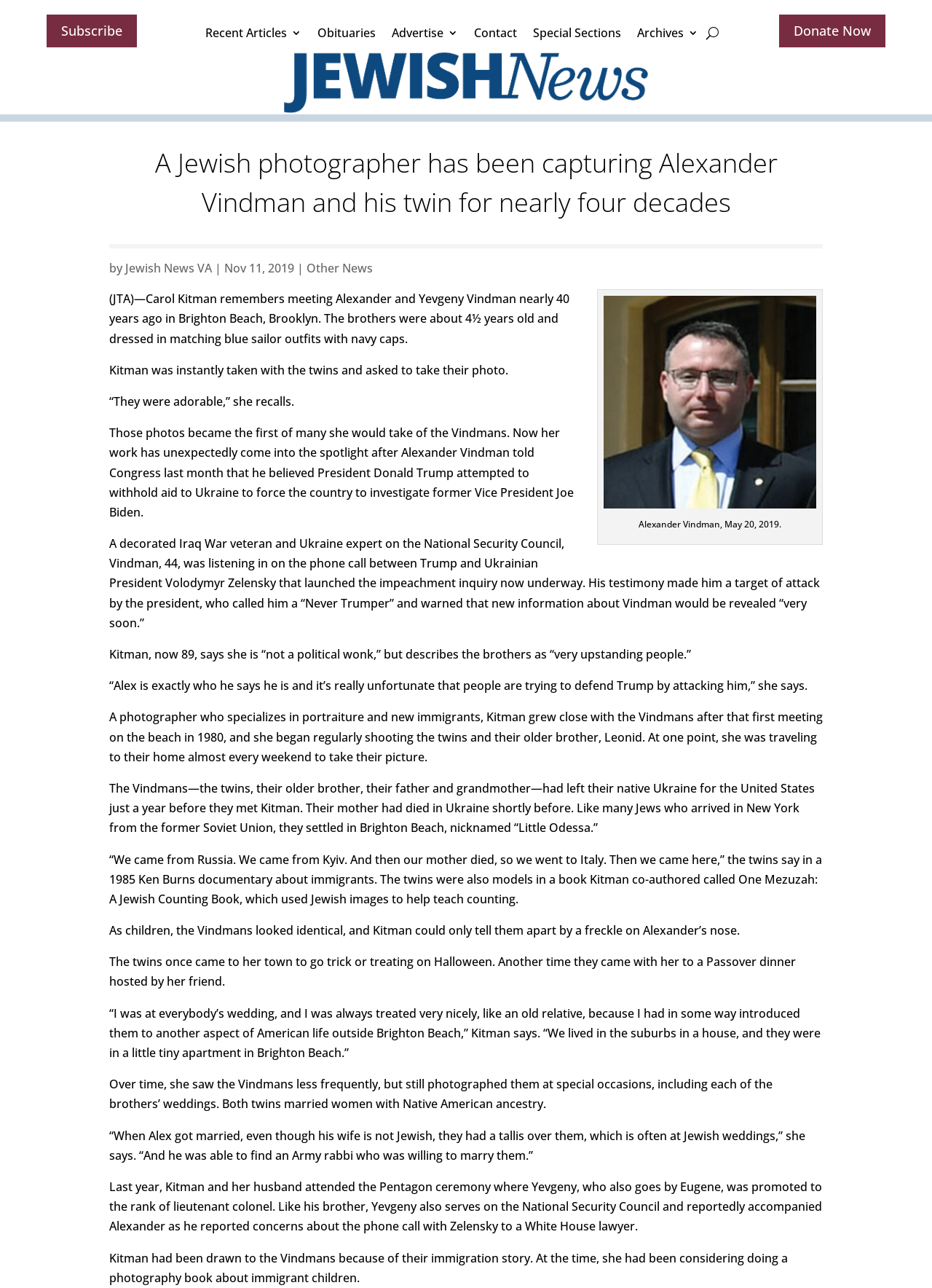Please identify the primary heading on the webpage and return its text.

A Jewish photographer has been capturing Alexander Vindman and his twin for nearly four decades